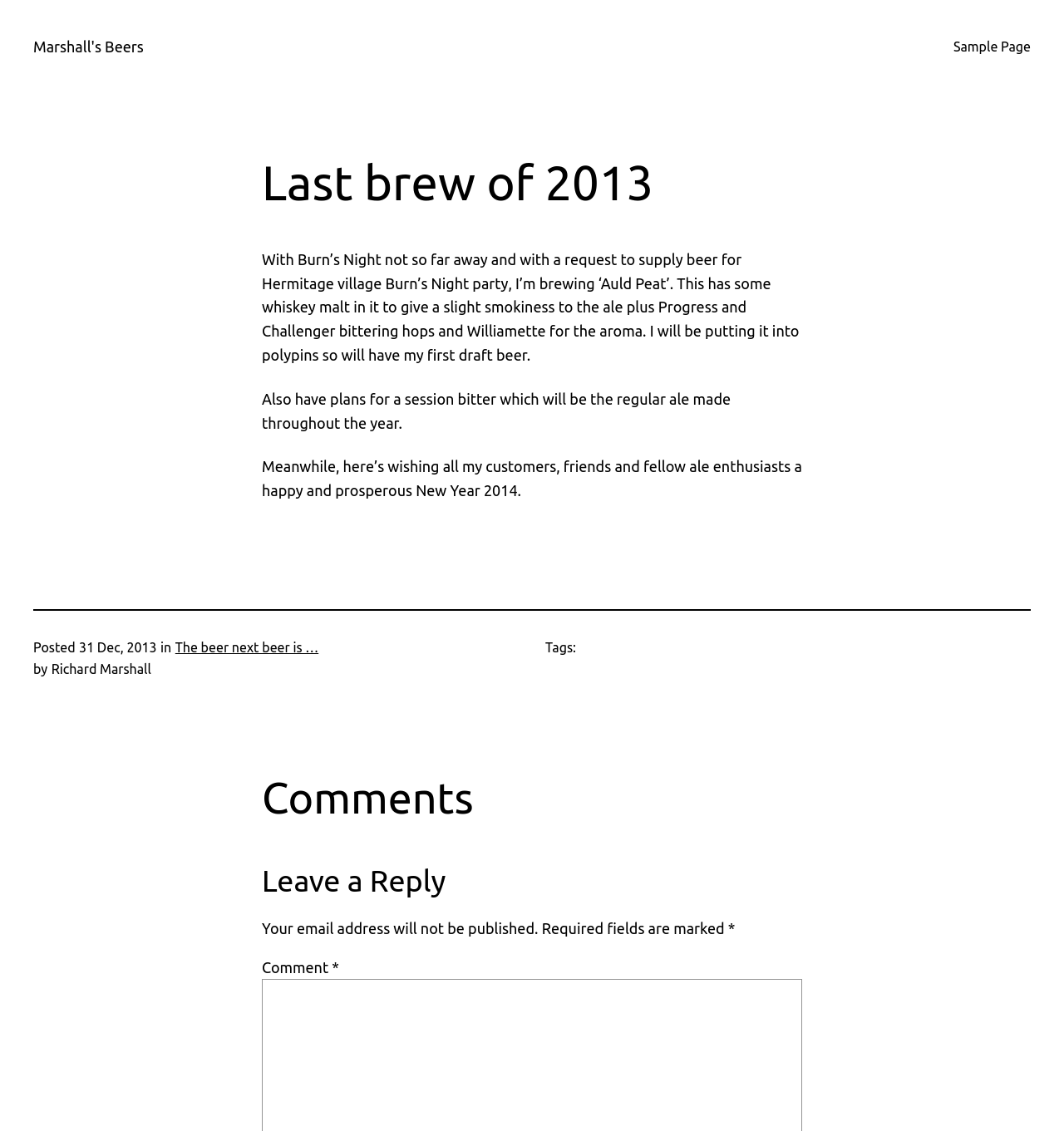What is the date of the article?
Please provide a comprehensive answer based on the information in the image.

The date of the article is mentioned below the title, where it says 'Posted 31 Dec, 2013'.